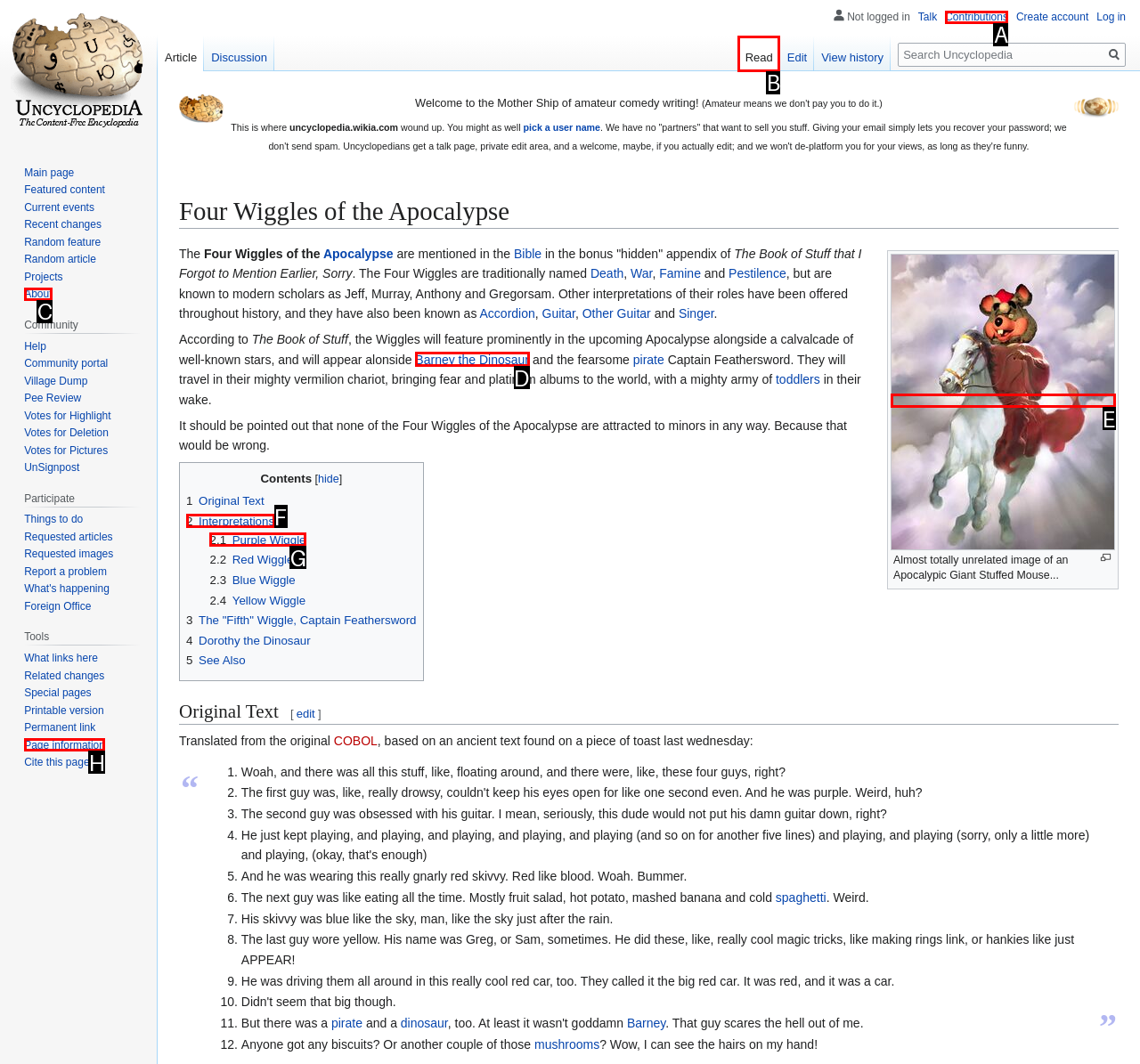Choose the option that best matches the element: Barney the Dinosaur
Respond with the letter of the correct option.

D